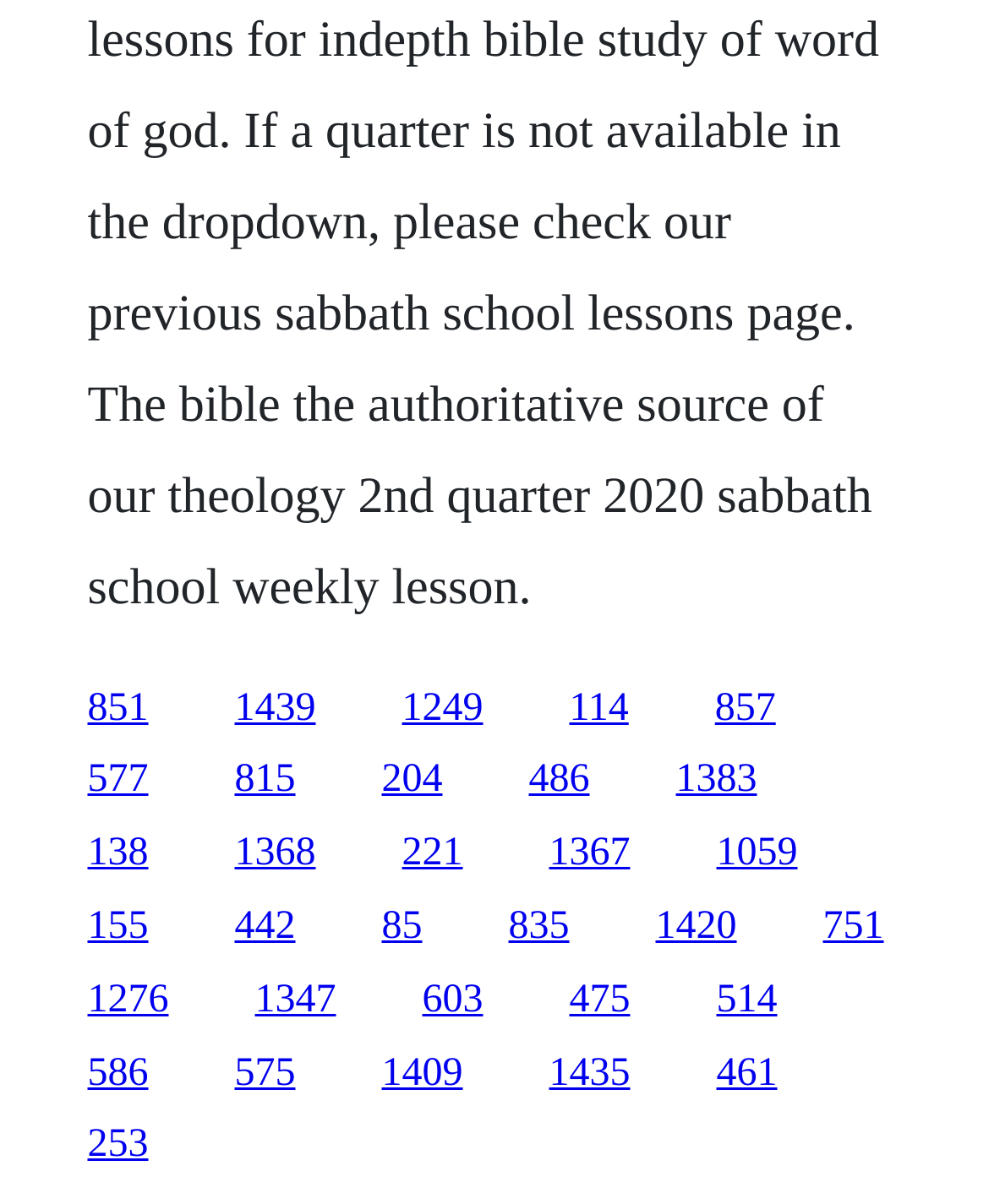Can you specify the bounding box coordinates for the region that should be clicked to fulfill this instruction: "access the fifteenth link".

[0.088, 0.752, 0.15, 0.787]